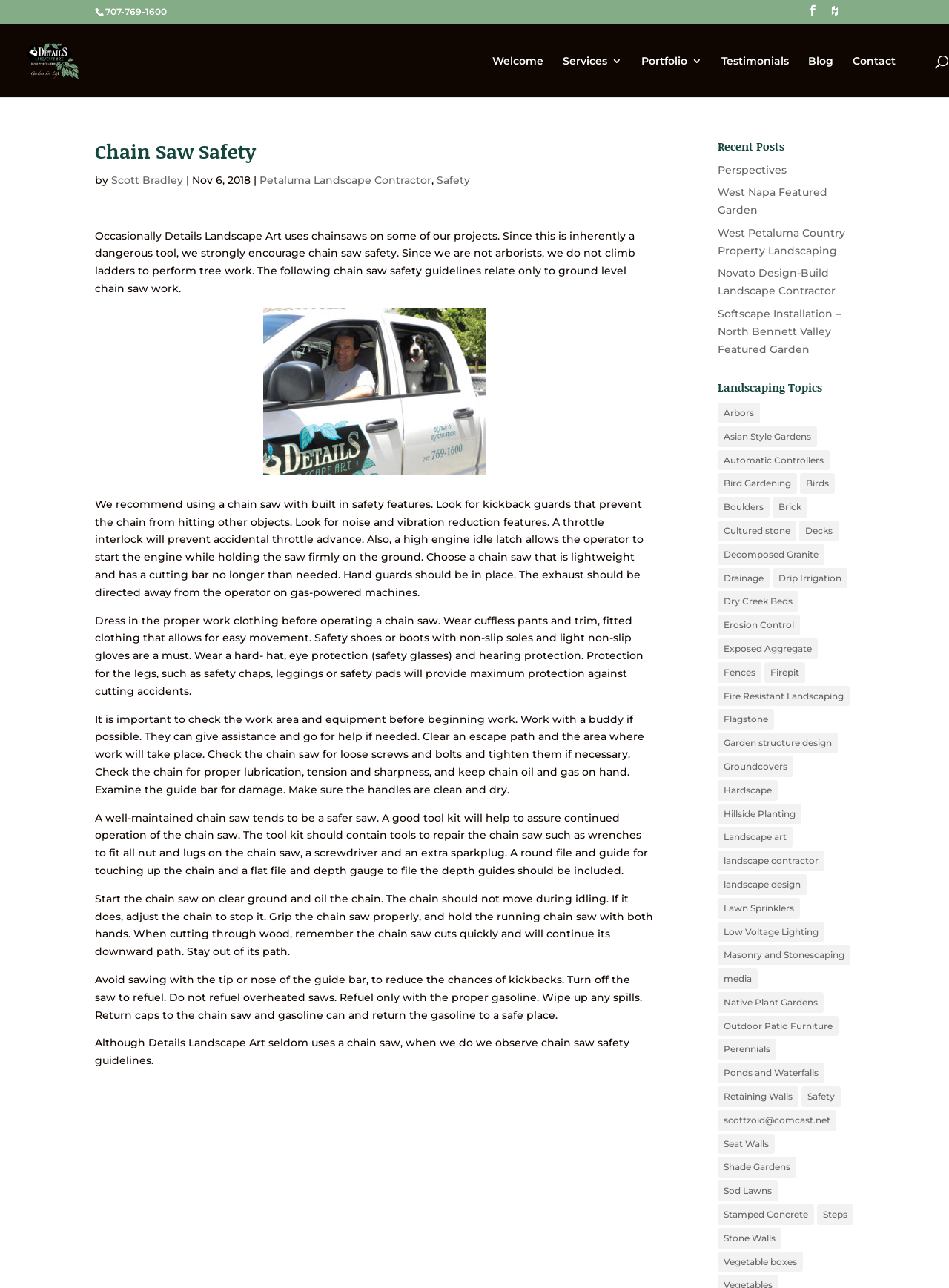Locate the bounding box coordinates of the clickable part needed for the task: "Click on the 'Chain Saw Safety' heading".

[0.1, 0.108, 0.689, 0.133]